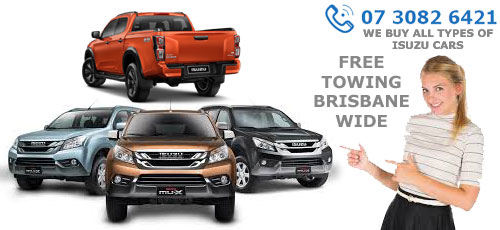Please give a succinct answer using a single word or phrase:
What type of vehicles does the service buy?

Isuzu cars